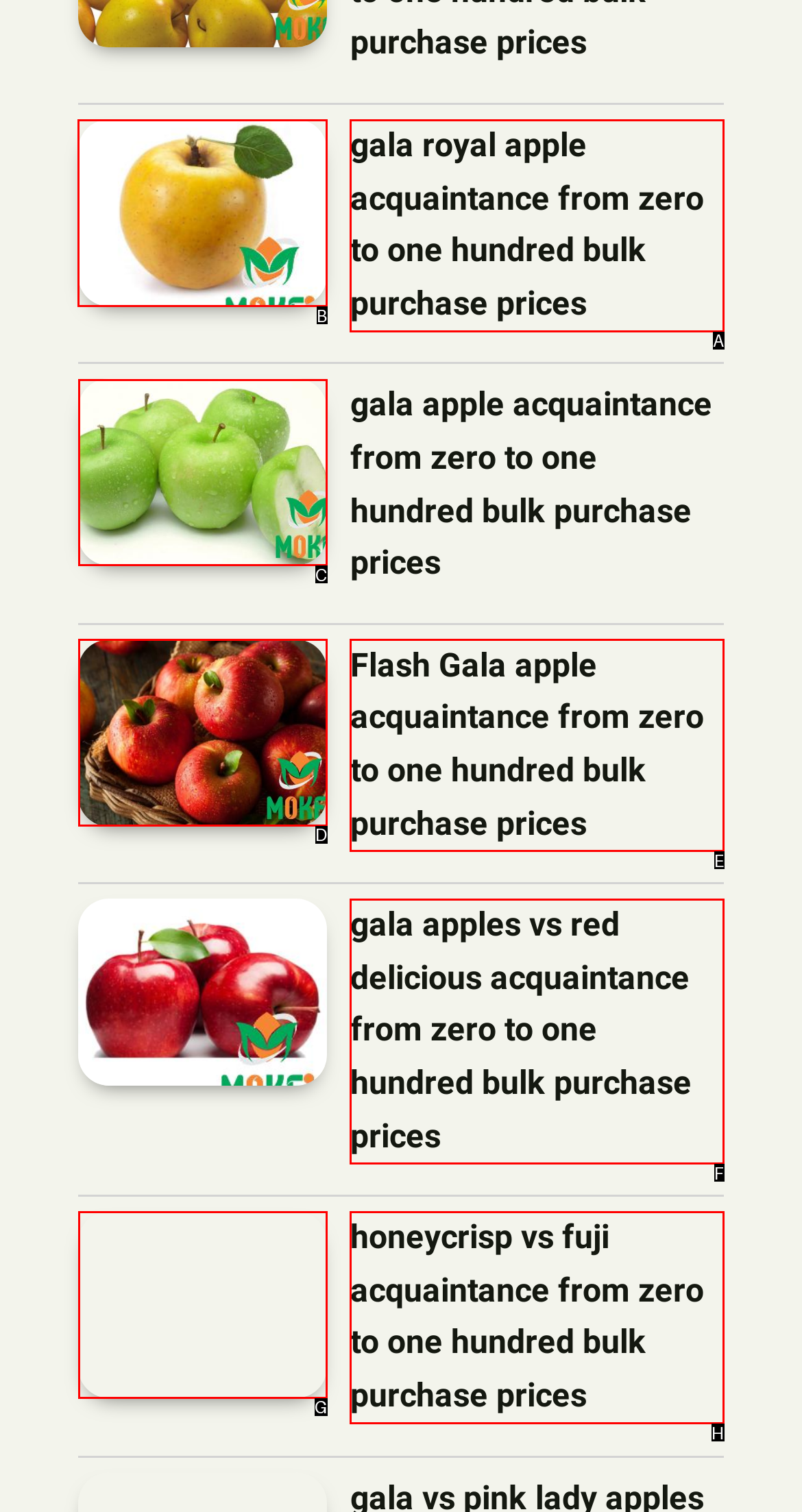Choose the HTML element that needs to be clicked for the given task: View Gala Royal Apple acquaintance from zero to one hundred bulk purchase prices Respond by giving the letter of the chosen option.

B